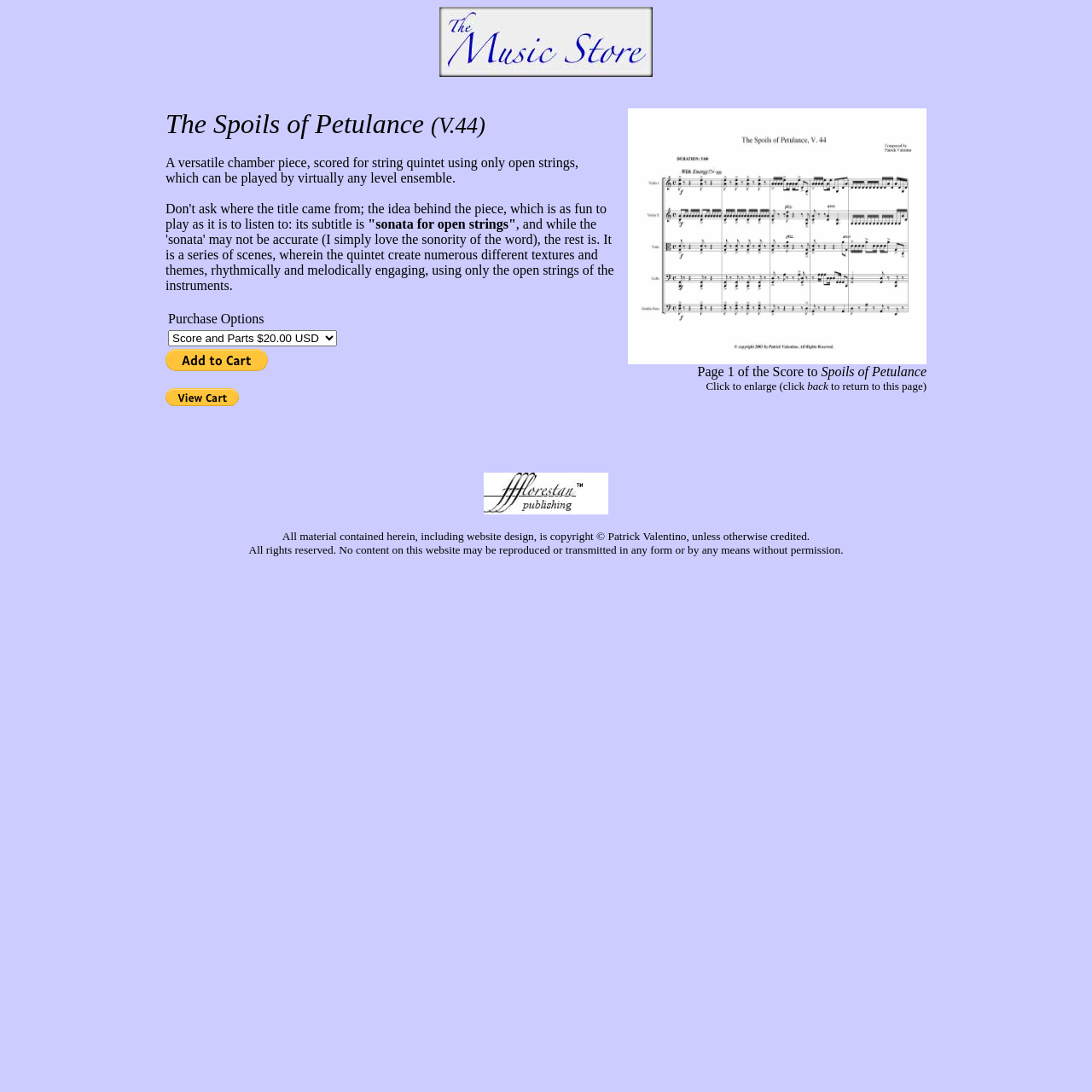Summarize the webpage in an elaborate manner.

The webpage is about a musical composition called "The Spoils of Petulance (V.44)" by Patrick Valentino. At the top, there is a link on the left side, and a table layout that occupies most of the page. The table has two rows, with the first row containing a description of the composition, which is a chamber piece scored for string quintet using only open strings. The text explains that the piece can be played by virtually any level ensemble and has a subtitle "sonata for open strings". 

Below the description, there is a section labeled "Purchase Options" with a table containing two rows. The first row has a cell with the text "Score and Parts" and a price of $20.00 USD, accompanied by a combobox. The second row has a cell with a PayPal button. There is another PayPal button below the table.

On the right side of the page, there is an image of a score, with a link to enlarge it. The image is accompanied by text that says "Click to enlarge (click back to return to this page)". 

At the bottom of the page, there is an image of the Ffflorestan publishing logo, and two lines of text that state the copyright information and terms of use for the website.